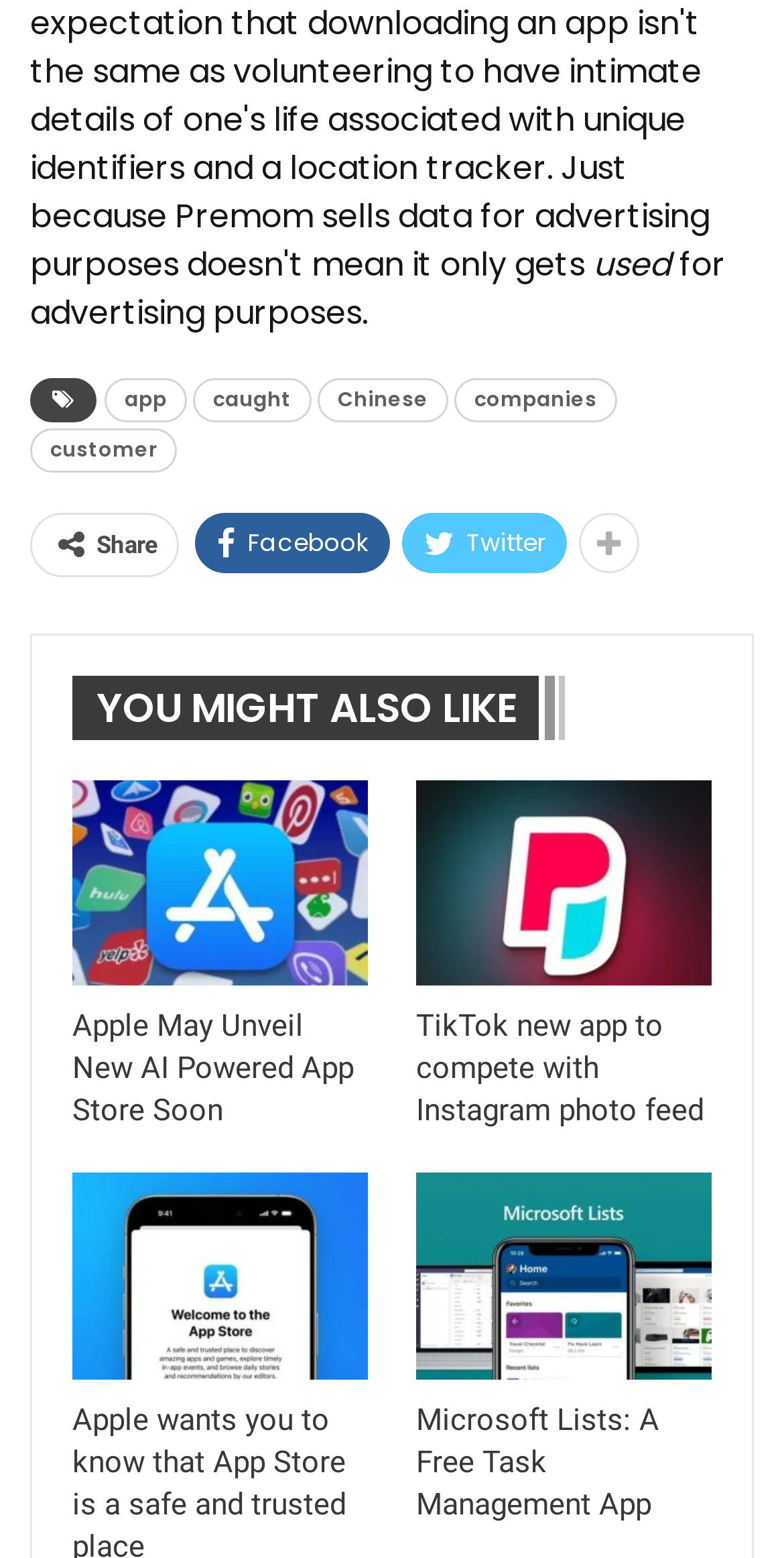How many social media platforms are available for sharing?
Based on the image, provide a one-word or brief-phrase response.

2